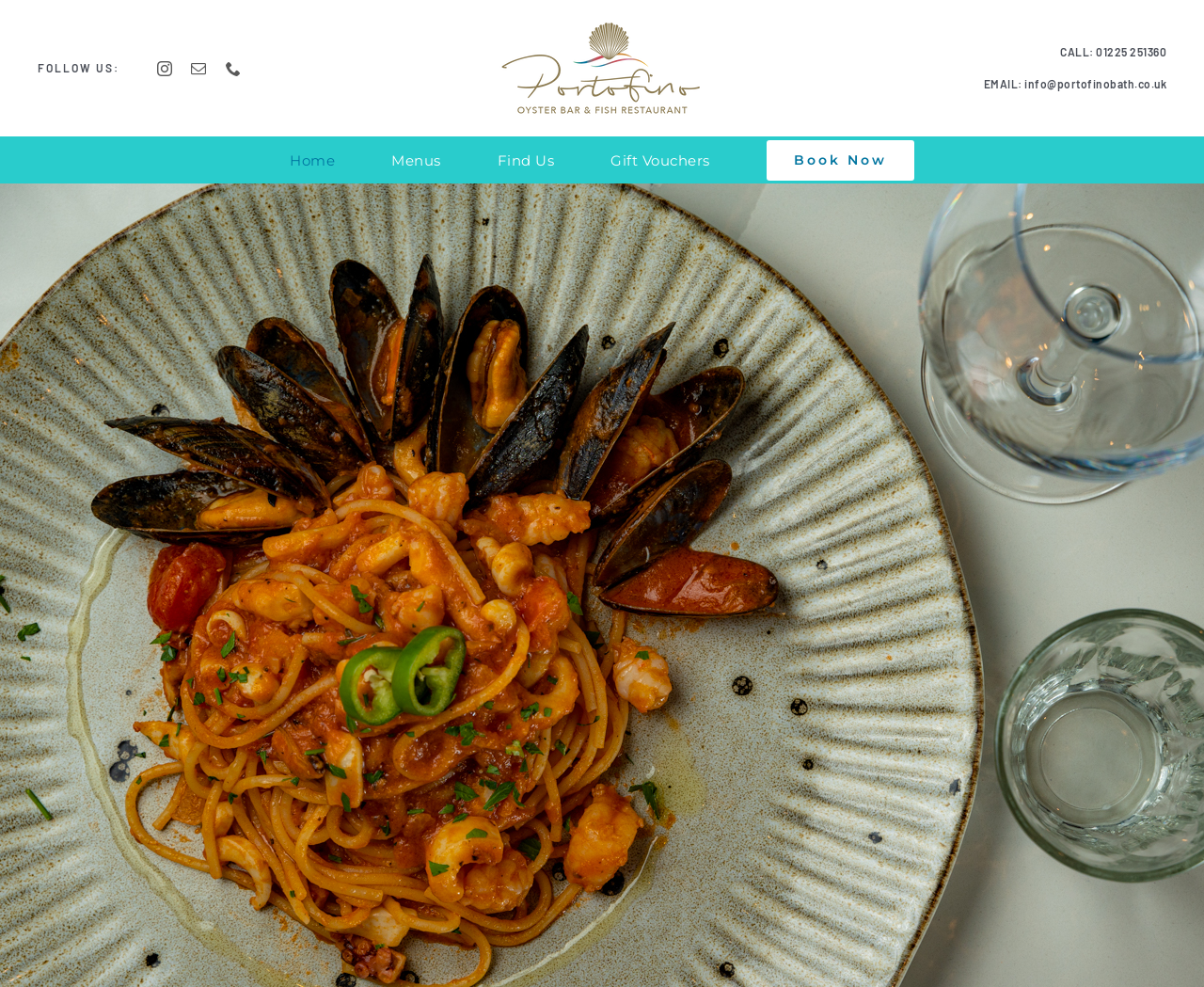Identify the bounding box of the HTML element described here: "Gift Vouchers". Provide the coordinates as four float numbers between 0 and 1: [left, top, right, bottom].

[0.507, 0.133, 0.59, 0.191]